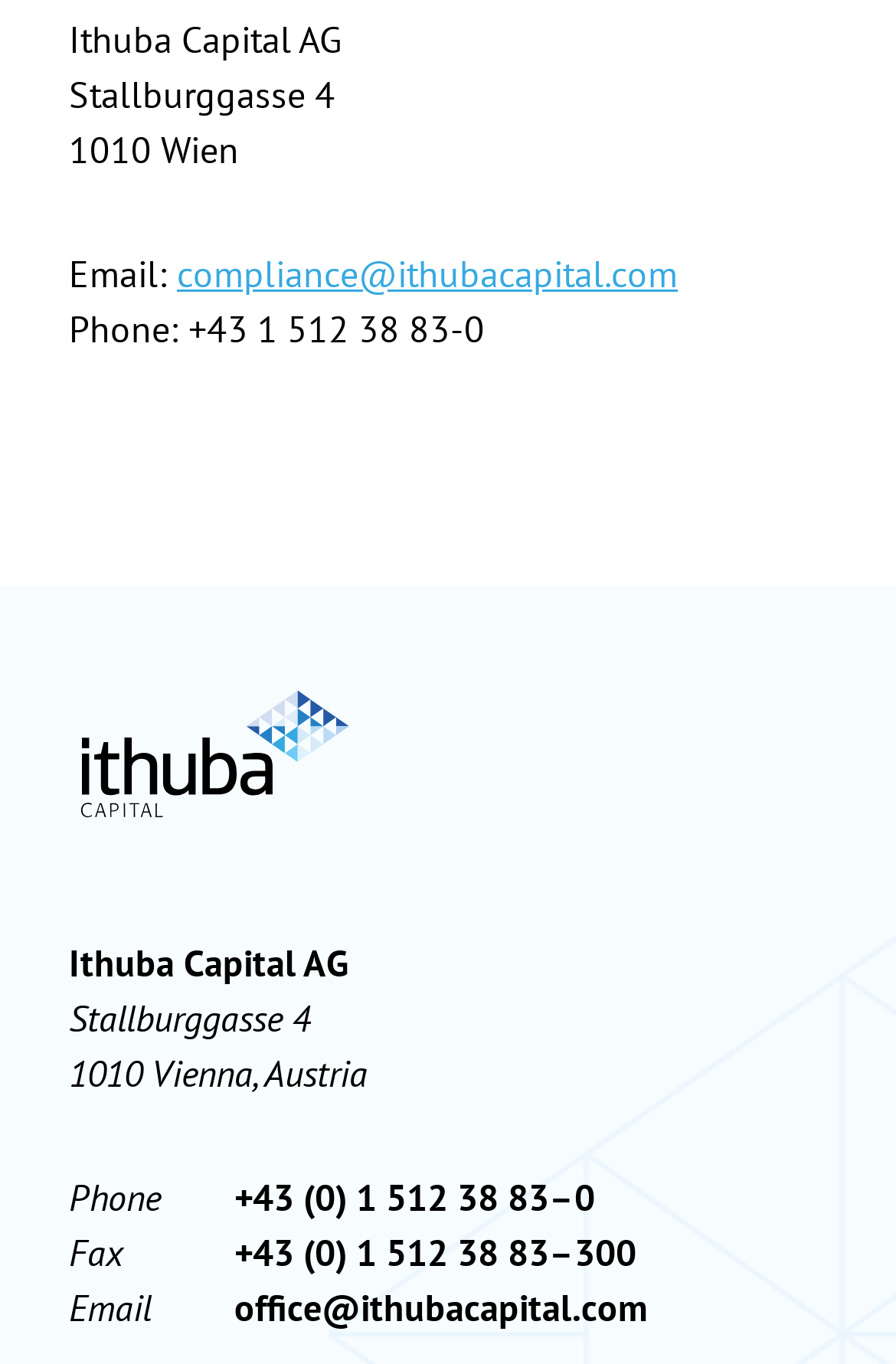Please identify the bounding box coordinates of the element's region that should be clicked to execute the following instruction: "send email to compliance". The bounding box coordinates must be four float numbers between 0 and 1, i.e., [left, top, right, bottom].

[0.197, 0.184, 0.756, 0.217]